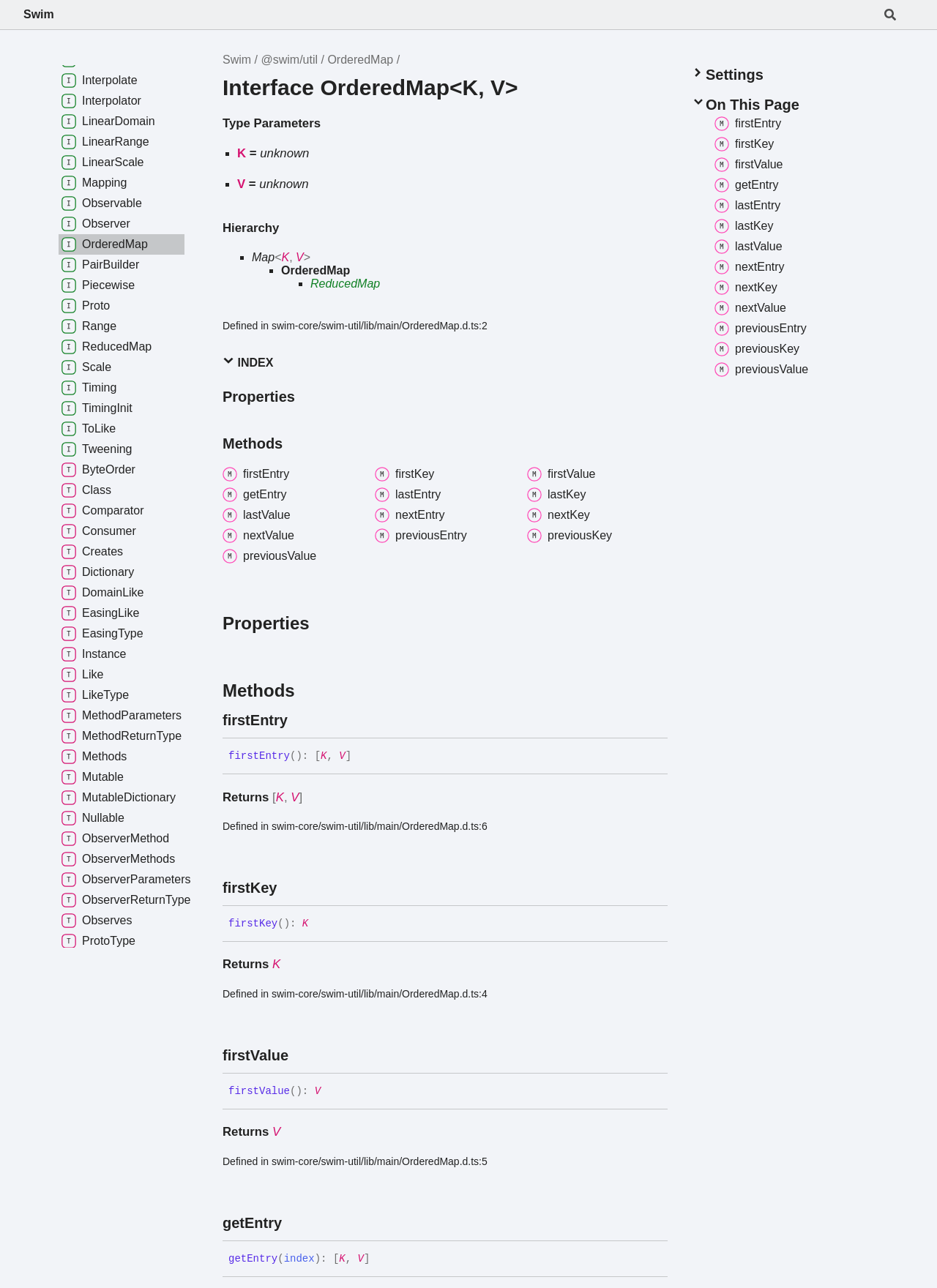Locate the bounding box coordinates of the item that should be clicked to fulfill the instruction: "View the 'first Entry' method".

[0.238, 0.36, 0.388, 0.376]